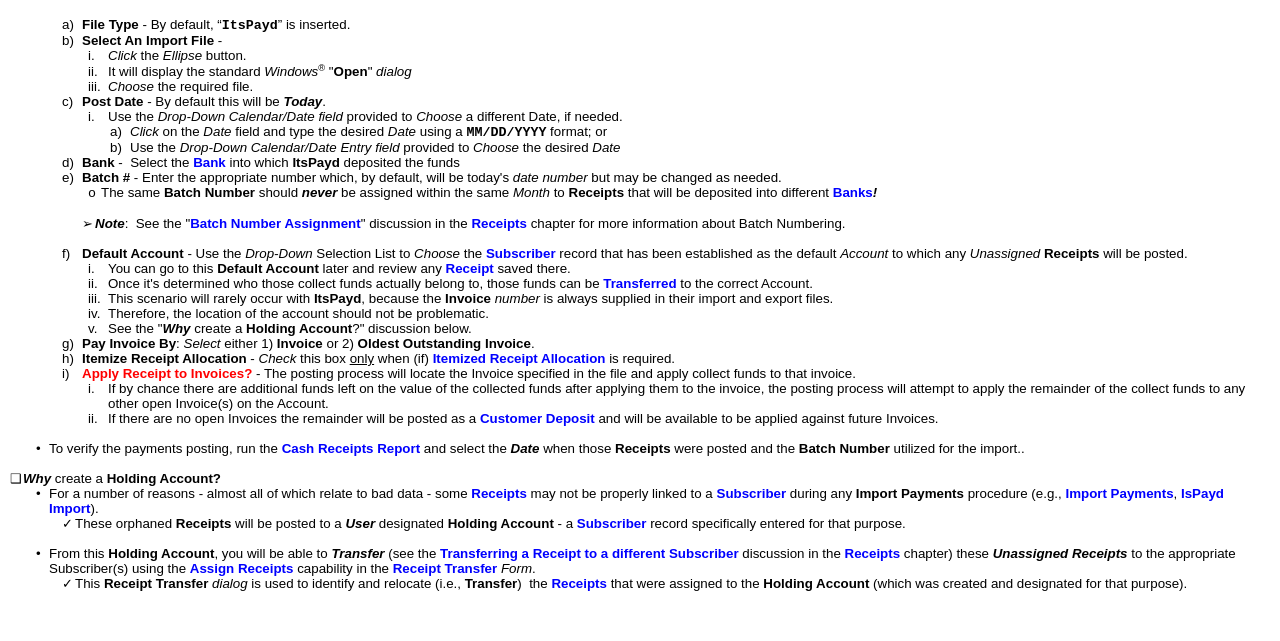Identify the bounding box for the described UI element. Provide the coordinates in (top-left x, top-left y, bottom-right x, bottom-right y) format with values ranging from 0 to 1: Cash Receipts Report

[0.22, 0.689, 0.328, 0.712]